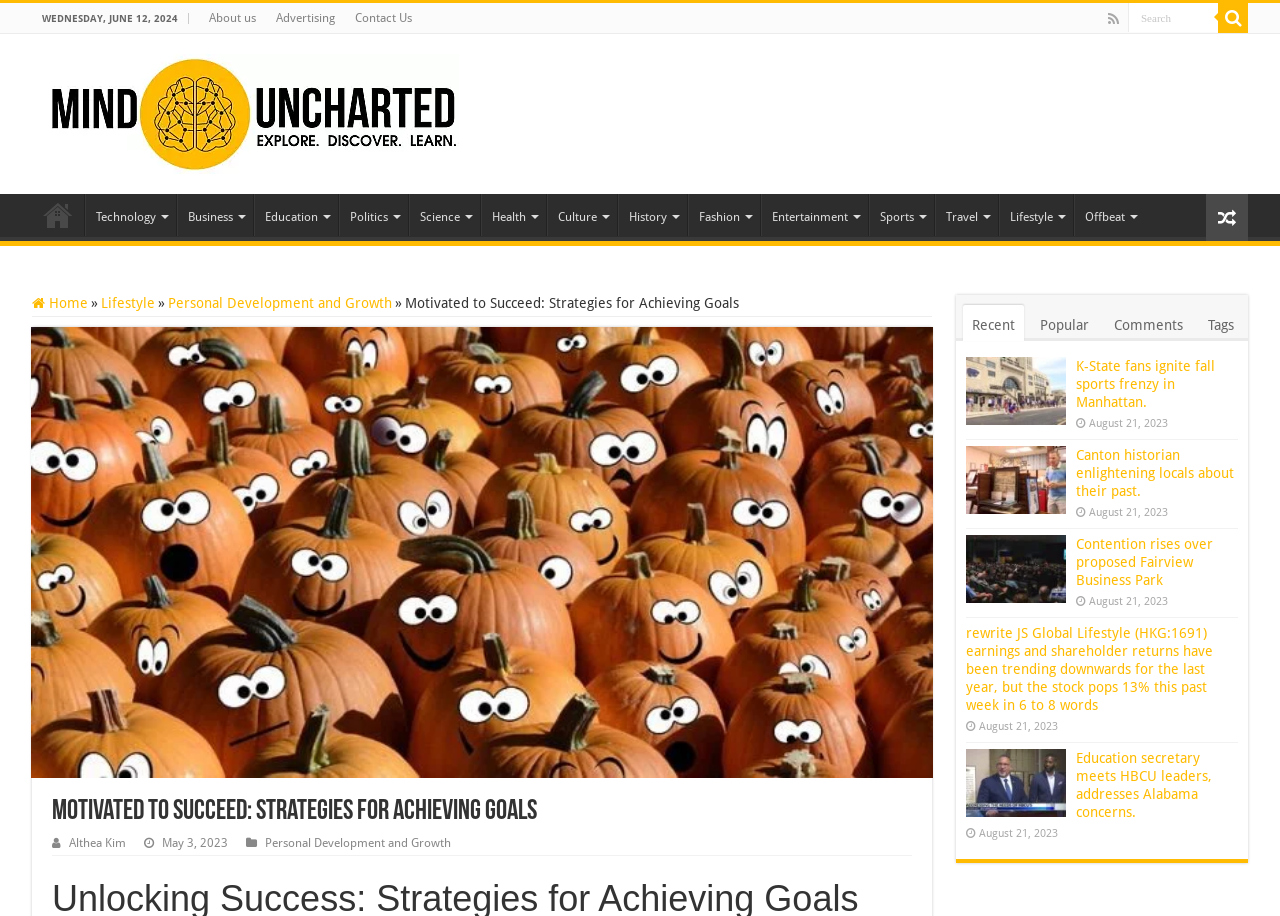Describe in detail what you see on the webpage.

This webpage is about Mind Uncharted, a platform that provides articles and news on various topics. At the top, there is a navigation bar with links to "About us", "Advertising", and "Contact Us". On the right side of the navigation bar, there is a search box and a button with a magnifying glass icon. 

Below the navigation bar, there is a heading "Mind Uncharted" with a link to the homepage. To the right of the heading, there is a list of categories including "Home", "Technology", "Business", "Education", and more. 

The main content of the webpage is an article titled "Motivated to Succeed: Strategies for Achieving Goals". The article has a heading, an image, and a brief description. Below the article, there is information about the author, Althea Kim, and the date of publication, May 3, 2023. 

On the right side of the article, there is a section with links to "Recent", "Popular", "Comments", and "Tags". Below this section, there are several news articles with headings, images, and brief descriptions. Each article has a link to read more and a date of publication, August 21, 2023. The articles are about various topics, including sports, history, and business.